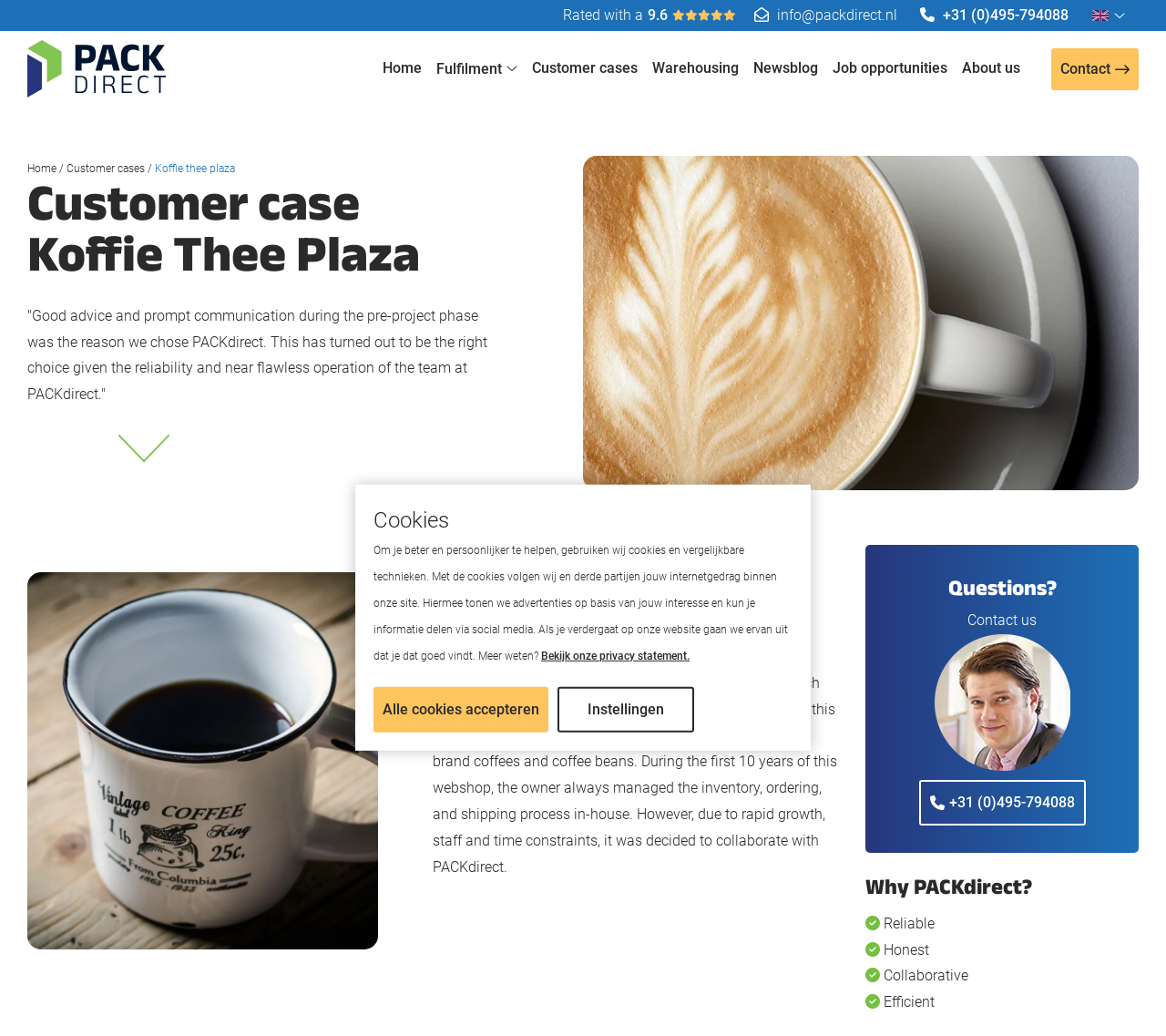Determine the main heading of the webpage and generate its text.

Customer case Koffie Thee Plaza